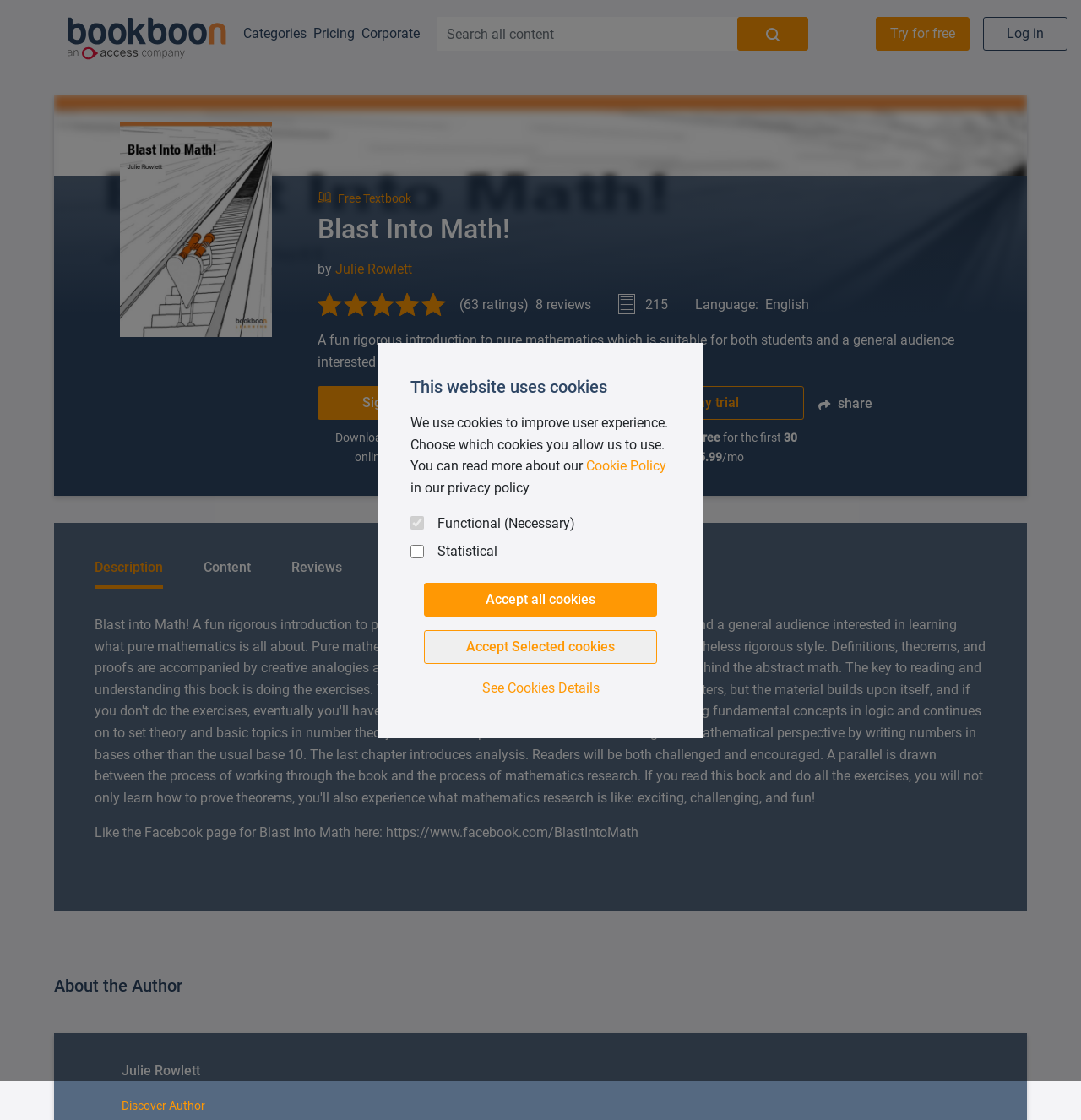What is the name of the Facebook page mentioned on this webpage?
Answer the question with a detailed and thorough explanation.

I found the name of the Facebook page by looking at the text 'Like the Facebook page for Blast Into Math here: https://www.facebook.com/BlastIntoMath' which is located at the bottom of the webpage.